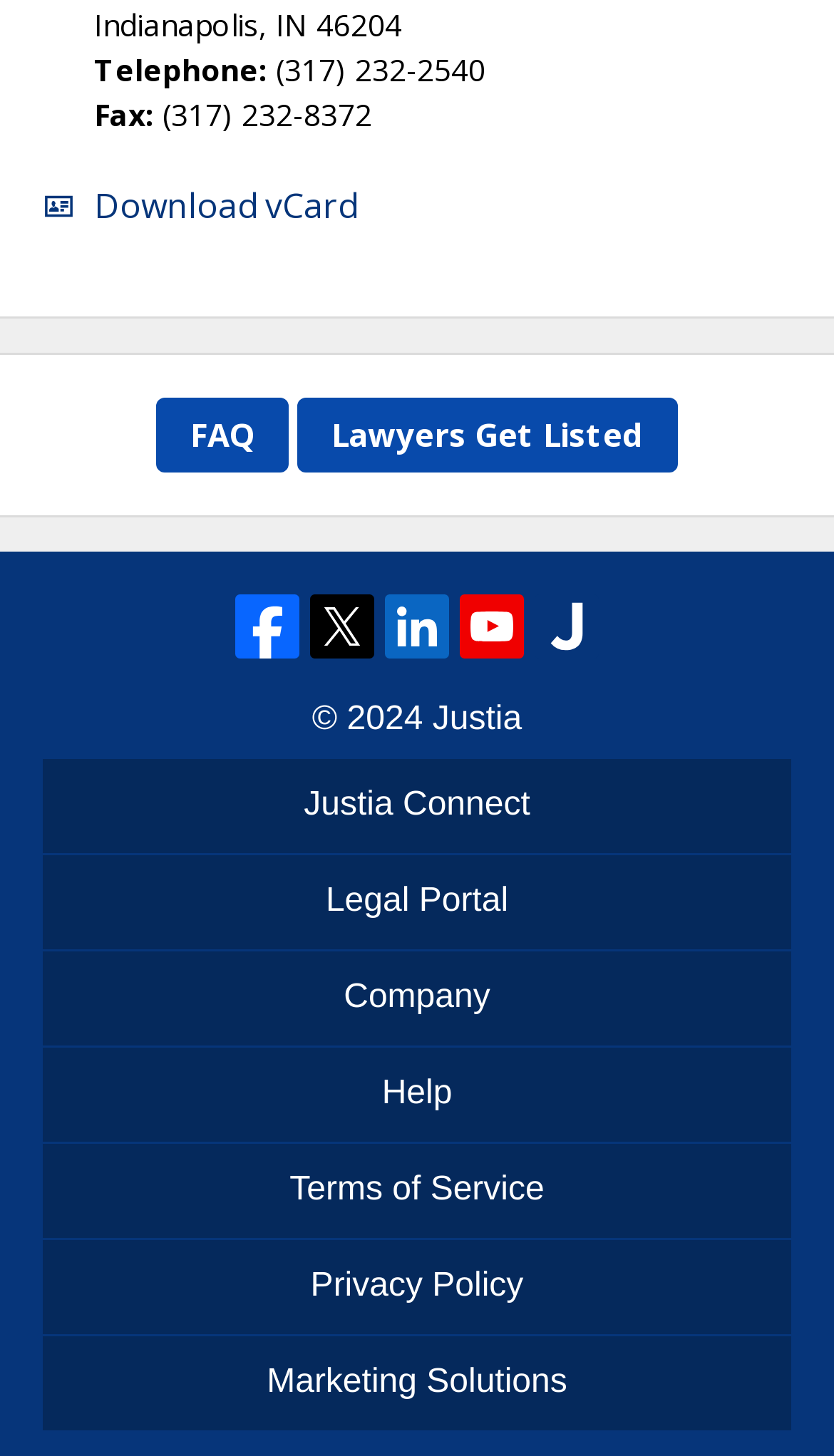Please use the details from the image to answer the following question comprehensively:
What is the telephone number of the law firm?

The telephone number of the law firm can be found in the top section of the webpage, where it is written as 'Telephone: (317) 232-2540'.